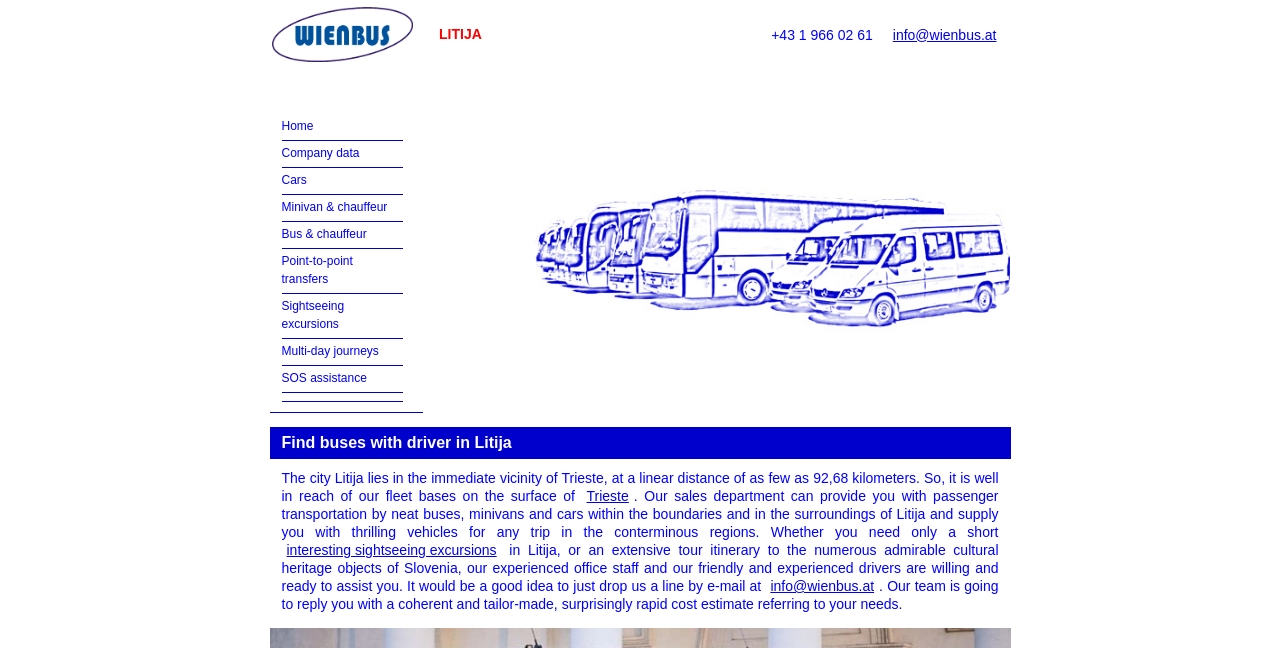Please locate the bounding box coordinates of the element that should be clicked to complete the given instruction: "Click the link to send an email again".

[0.602, 0.89, 0.683, 0.918]